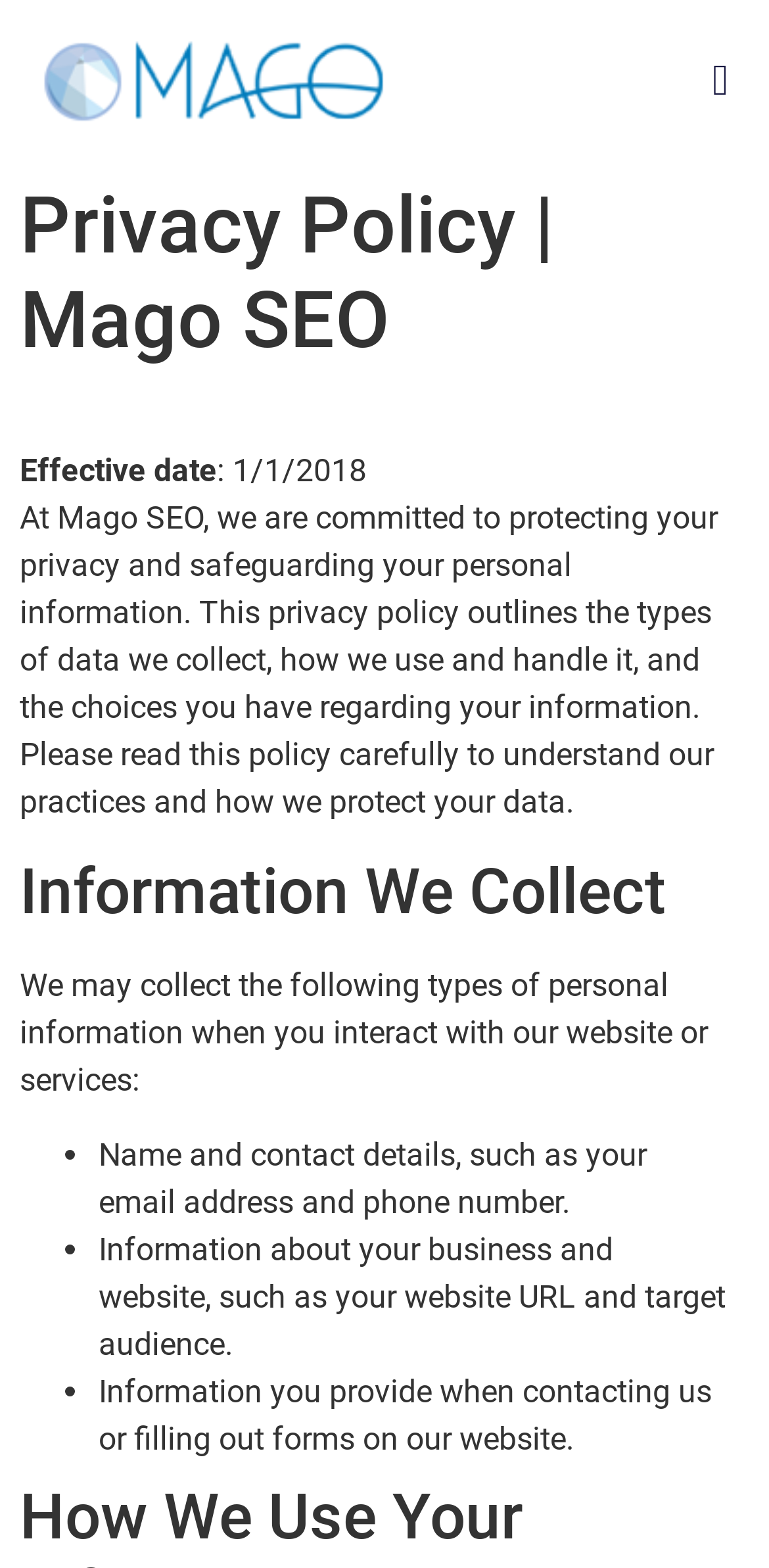Is the menu toggle button expanded?
Answer the question with a detailed explanation, including all necessary information.

I looked at the button element with the label 'Menu Toggle' and saw that its 'expanded' property is set to 'False', which means the button is not expanded.